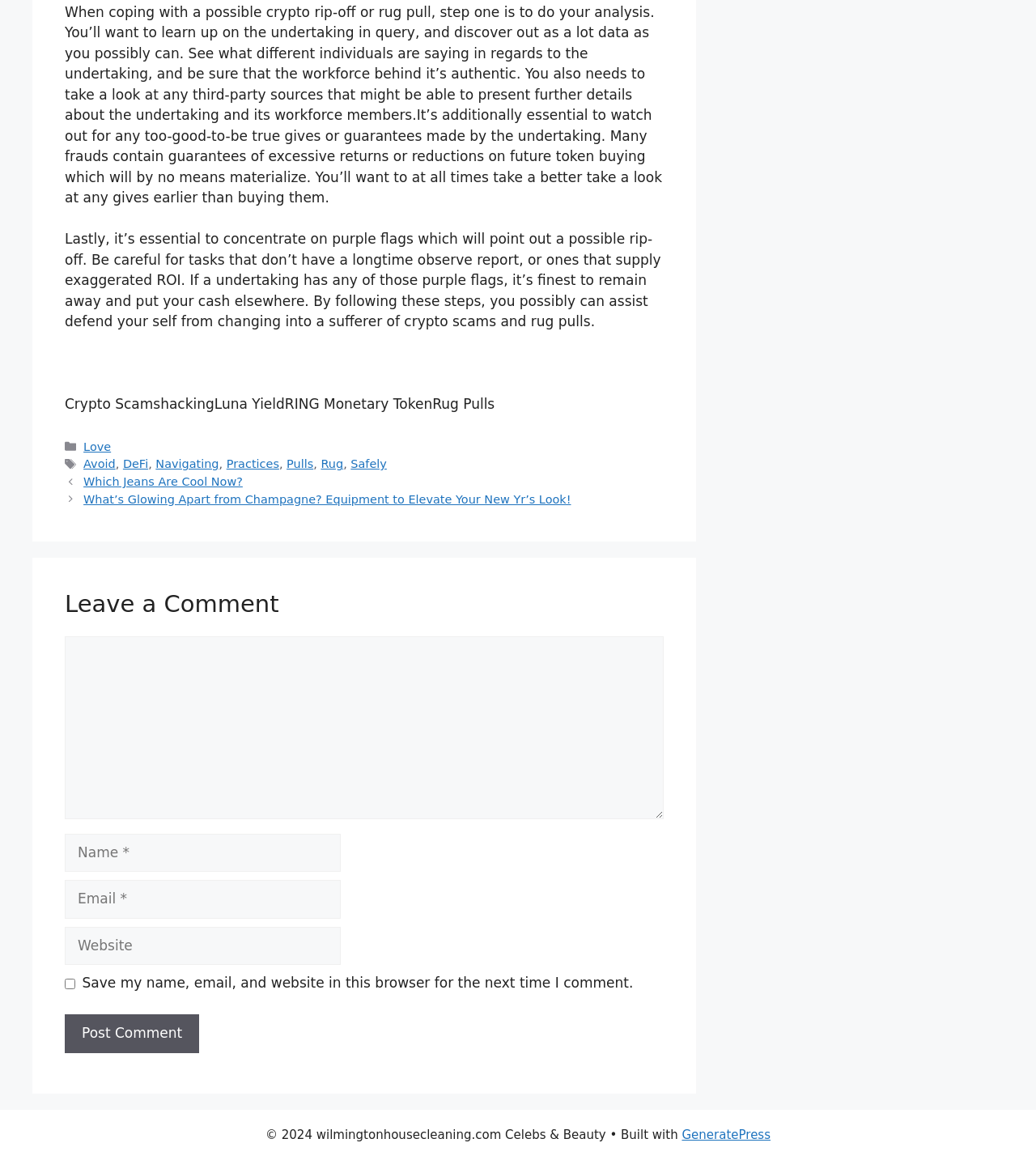Please determine the bounding box coordinates for the UI element described as: "Safely".

[0.339, 0.395, 0.373, 0.406]